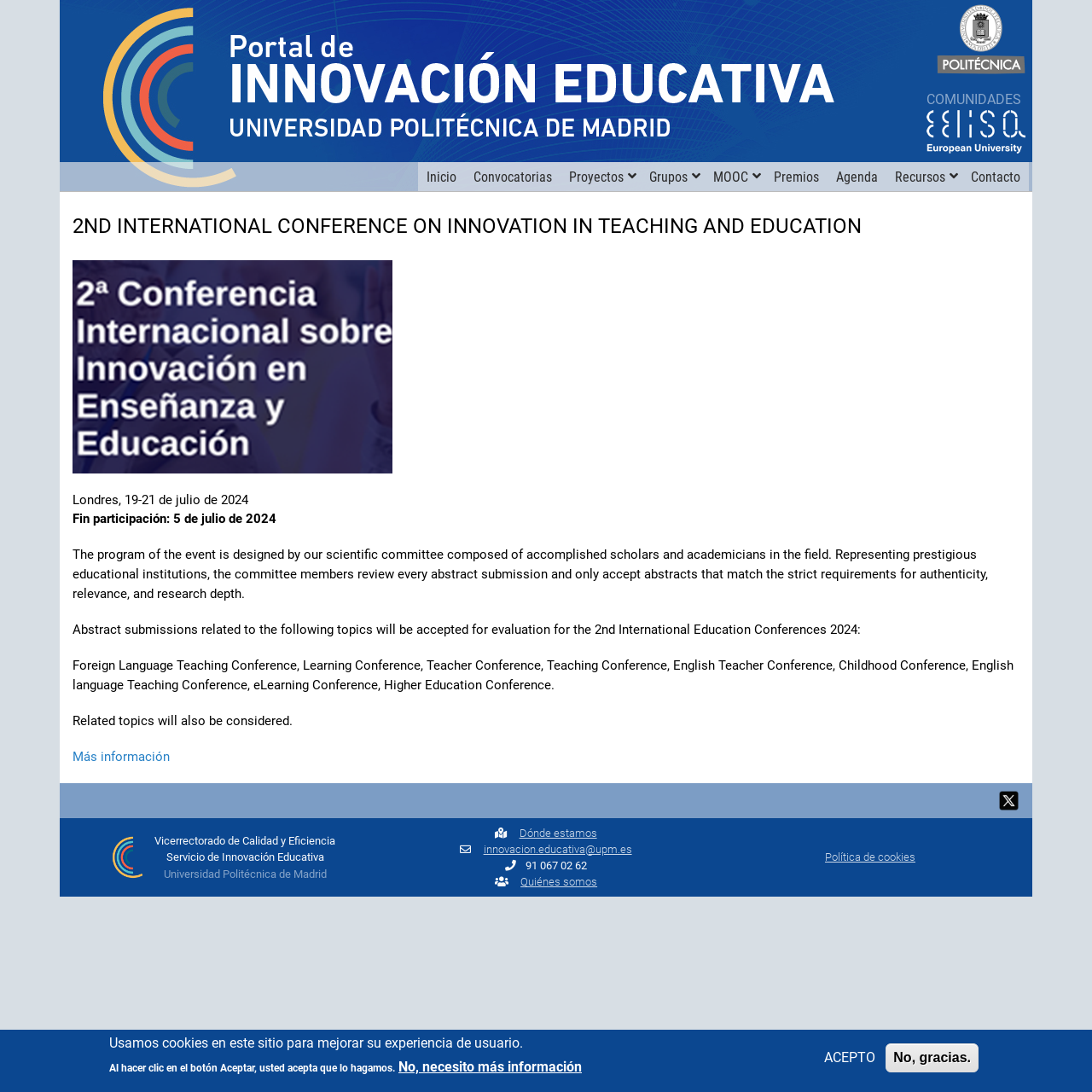How many topics are mentioned for abstract submissions?
Please answer the question with a detailed response using the information from the screenshot.

I counted the topics mentioned for abstract submissions, which are 'Foreign Language Teaching Conference', 'Learning Conference', 'Teacher Conference', 'Teaching Conference', 'English Teacher Conference', 'Childhood Conference', 'English language Teaching Conference', 'eLearning Conference', and 'Higher Education Conference'.